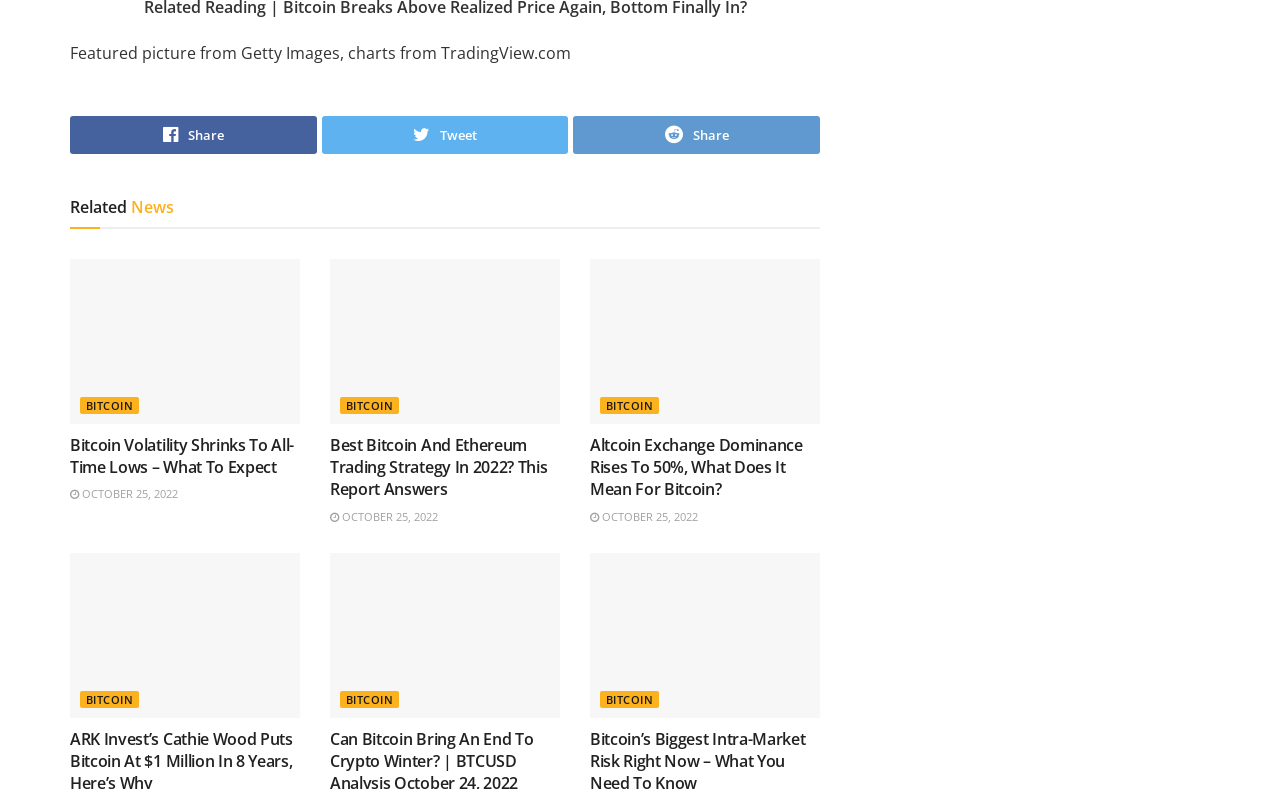Please provide a detailed answer to the question below by examining the image:
What is the purpose of the links with '' text?

I noticed that the links with '' text, such as ' OCTOBER 25, 2022', have a specific format and are located below each article. This suggests that their purpose is to show the date of the article.